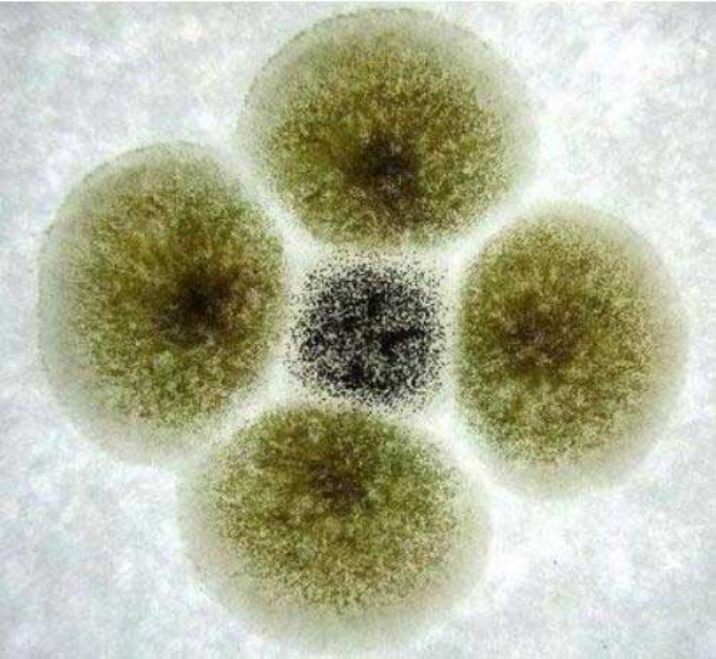How many lighter structures surround the dark spores?
Provide an in-depth answer to the question, covering all aspects.

The caption explicitly states that the dark spores are surrounded by five lighter, fuzzy structures that exhibit varying shades of brown and green.